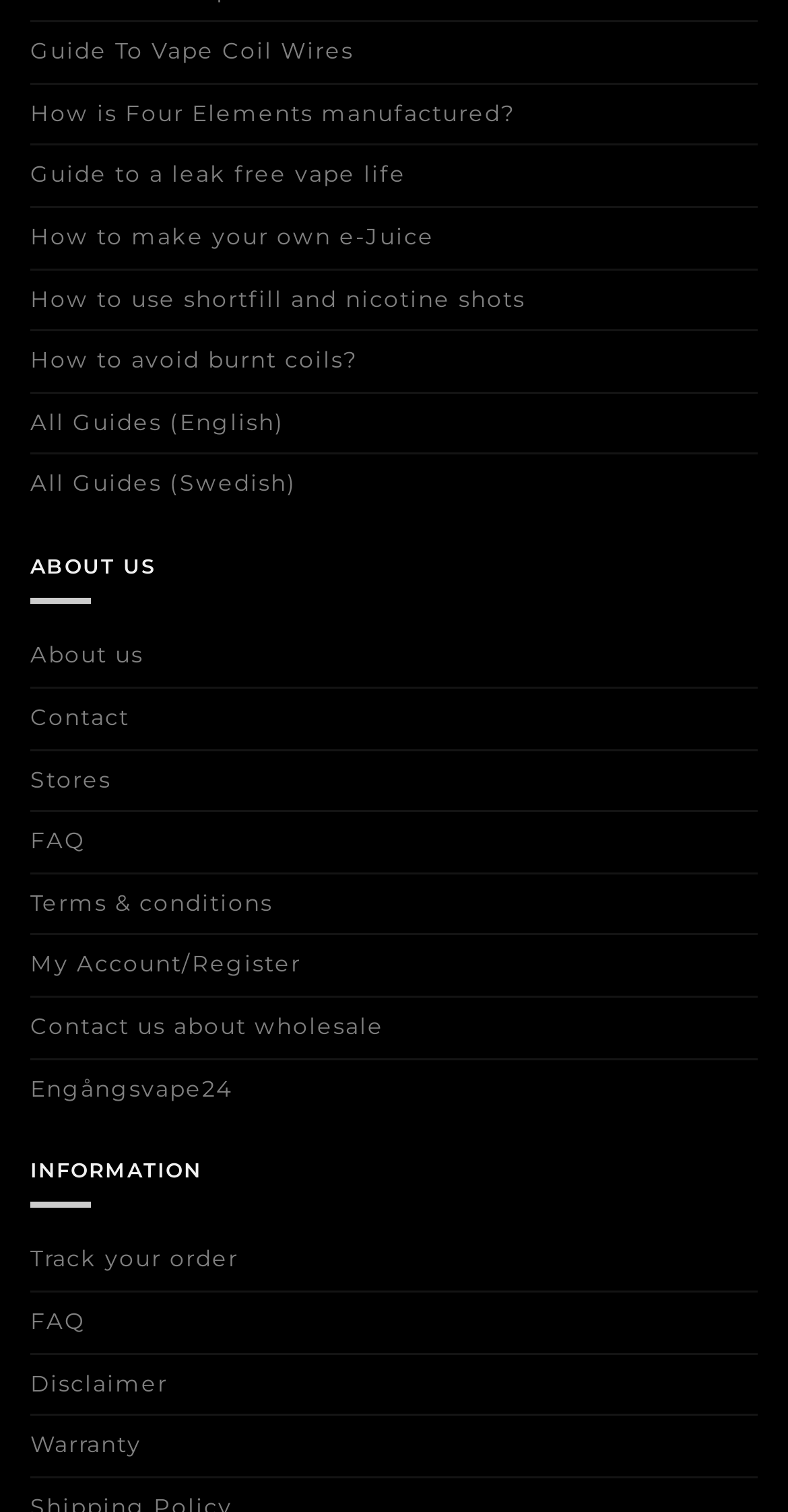Based on the element description "All Guides (English)", predict the bounding box coordinates of the UI element.

[0.038, 0.26, 0.362, 0.3]